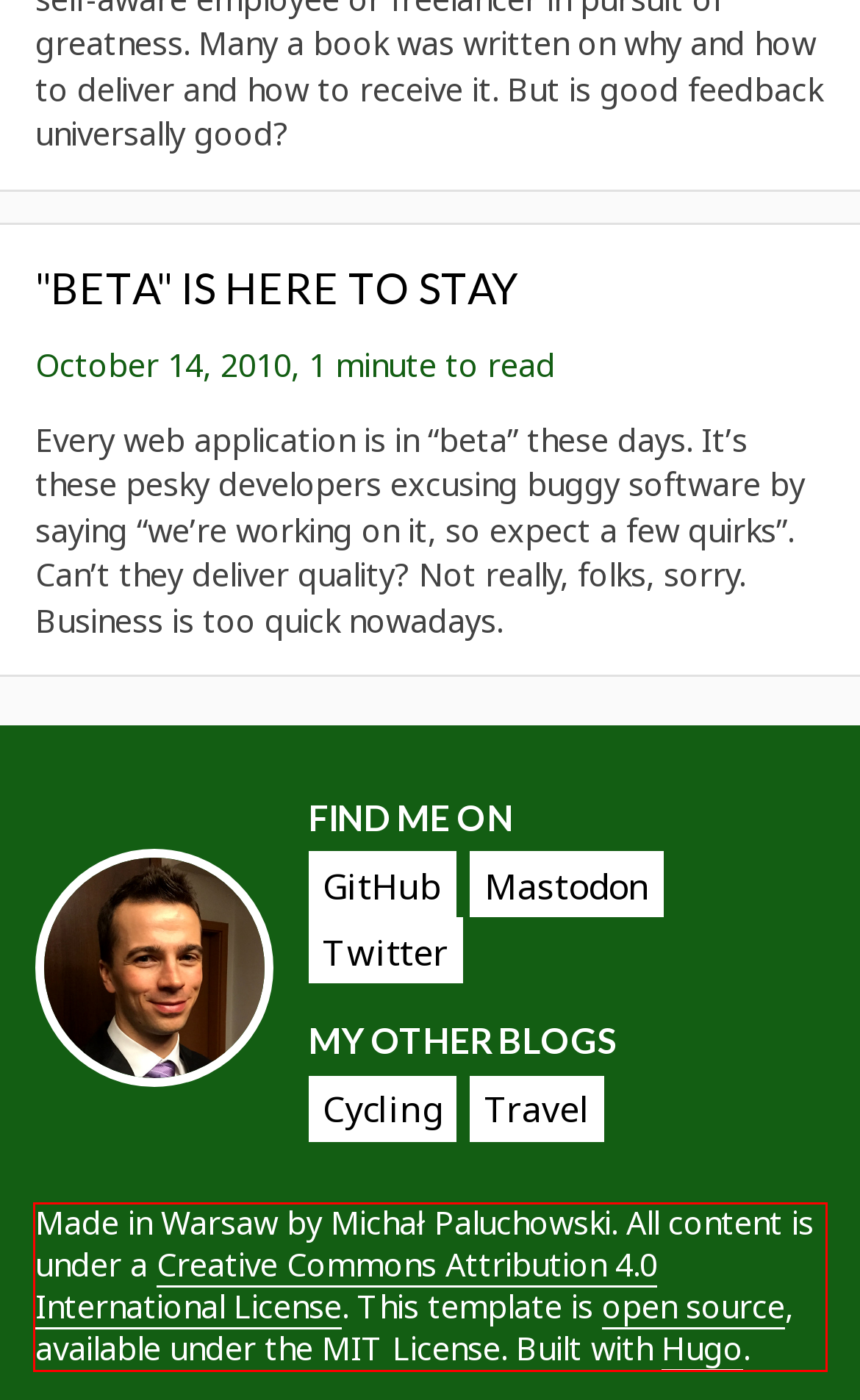Observe the screenshot of the webpage that includes a red rectangle bounding box. Conduct OCR on the content inside this red bounding box and generate the text.

Made in Warsaw by Michał Paluchowski. All content is under a Creative Commons Attribution 4.0 International License. This template is open source, available under the MIT License. Built with Hugo.